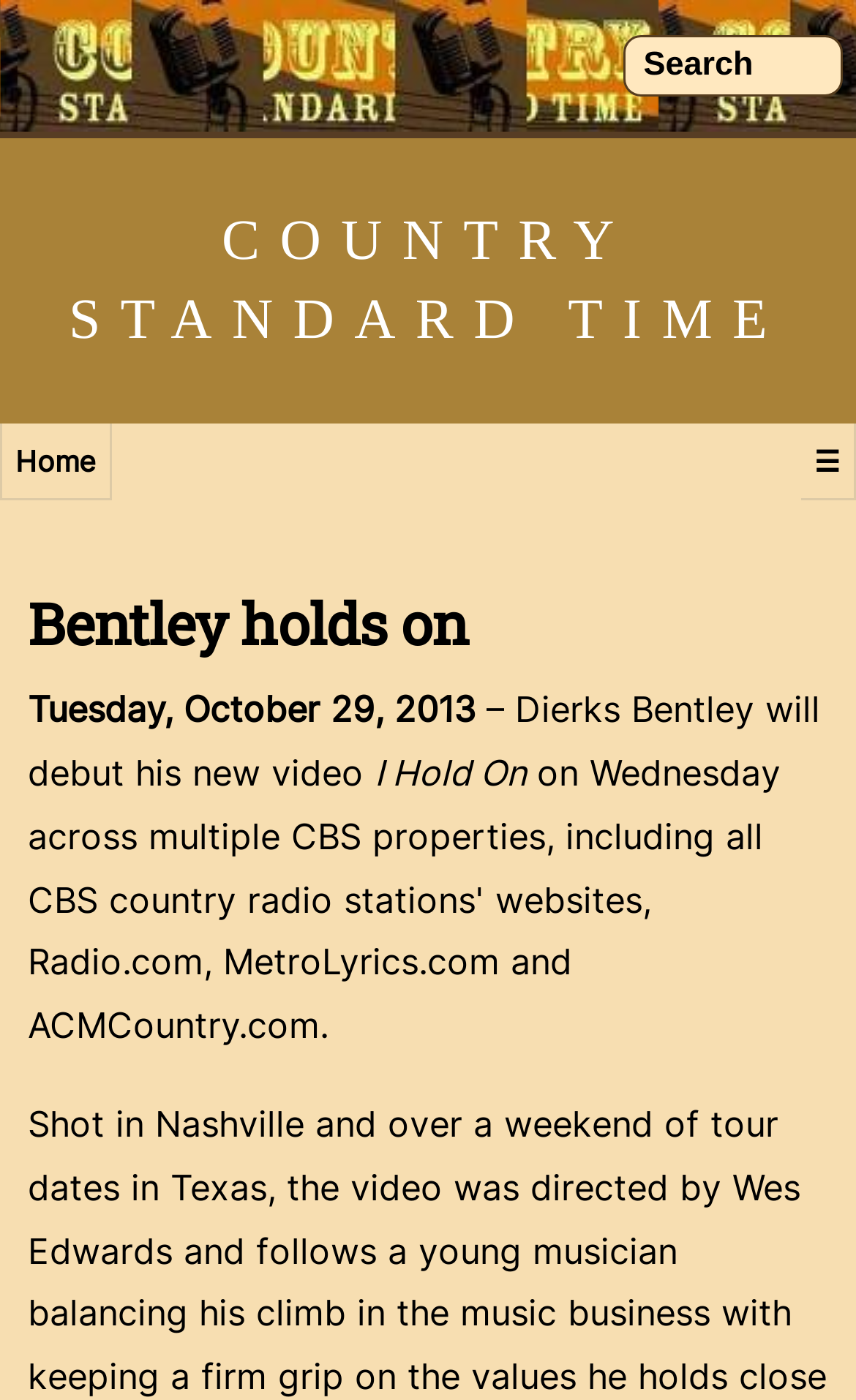Where was the video shot?
Look at the image and construct a detailed response to the question.

The webpage states that the video was shot in Nashville and over a weekend of tour dates in Texas, as mentioned in the text 'Shot in Nashville and over a weekend of tour dates in Texas, the video was directed by Wes Edwards'.